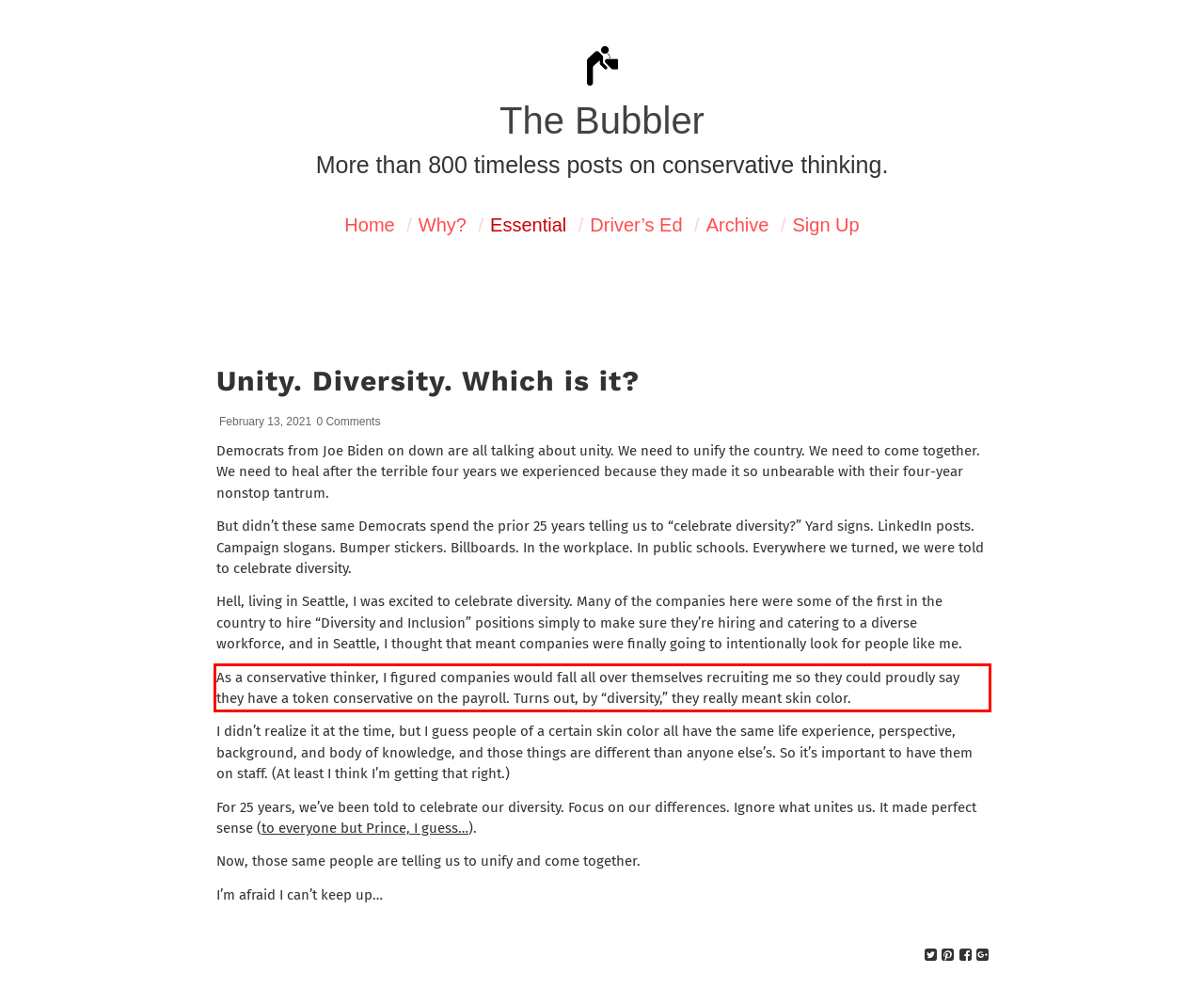Identify the text inside the red bounding box in the provided webpage screenshot and transcribe it.

As a conservative thinker, I figured companies would fall all over themselves recruiting me so they could proudly say they have a token conservative on the payroll. Turns out, by “diversity,” they really meant skin color.